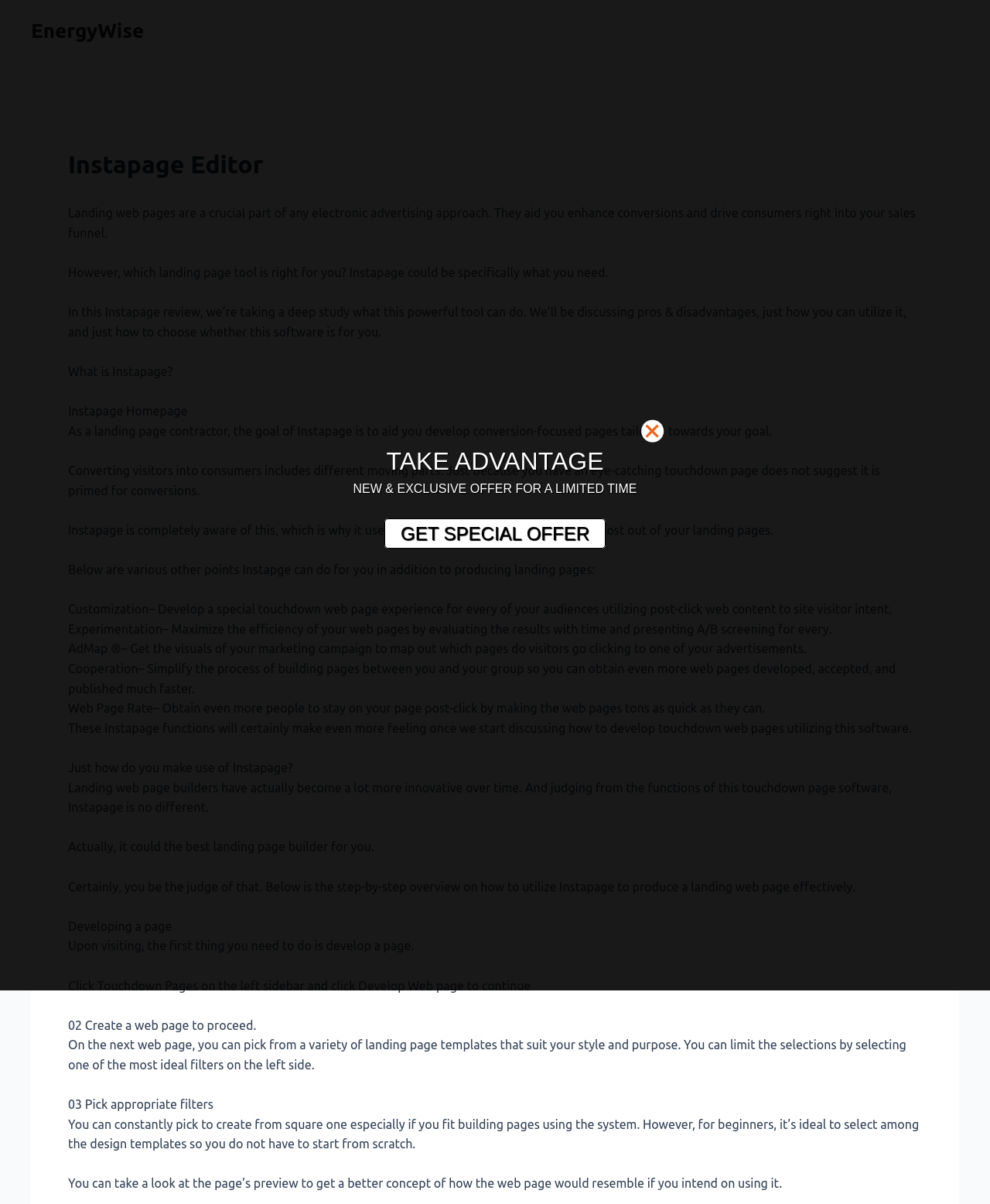Find the bounding box coordinates for the HTML element described in this sentence: "parent_node: TAKE ADVANTAGE". Provide the coordinates as four float numbers between 0 and 1, in the format [left, top, right, bottom].

[0.648, 0.348, 0.68, 0.375]